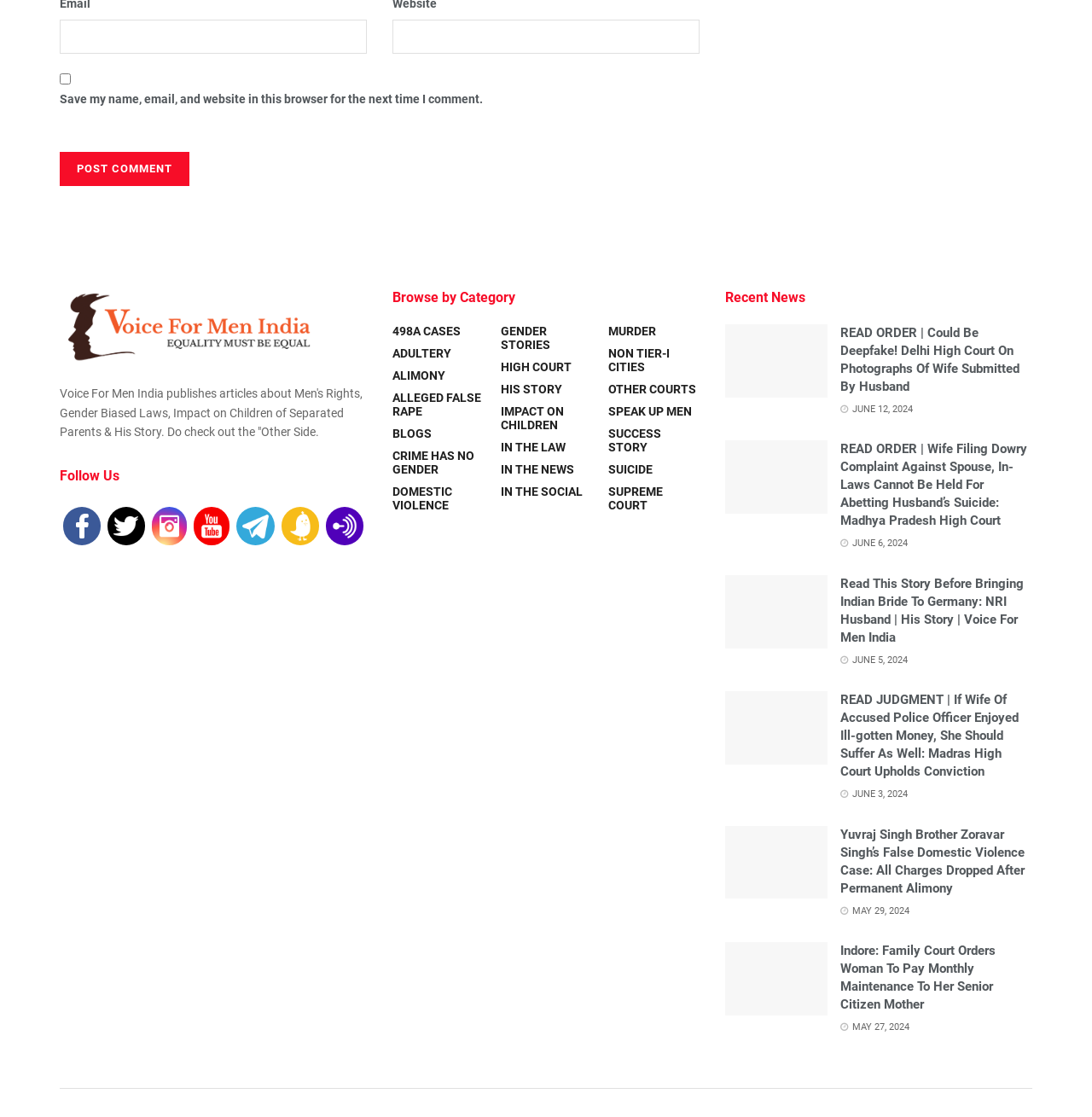Please locate the bounding box coordinates of the region I need to click to follow this instruction: "Read the article 'READ ORDER | Could Be Deepfake! Delhi High Court On Photographs Of Wife Submitted By Husband'".

[0.77, 0.291, 0.934, 0.353]